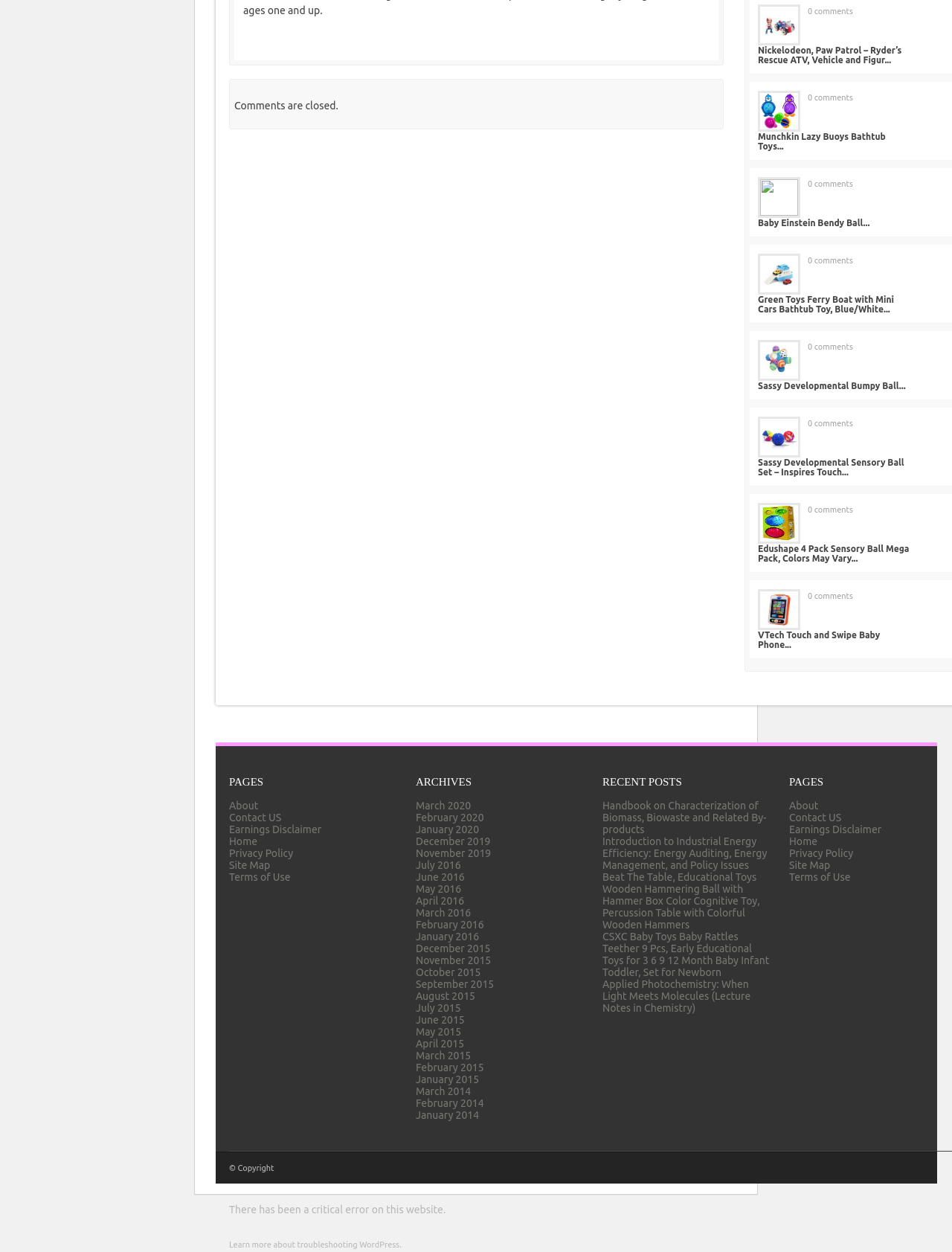Find the bounding box of the web element that fits this description: "Terms of Use".

[0.829, 0.696, 0.893, 0.705]